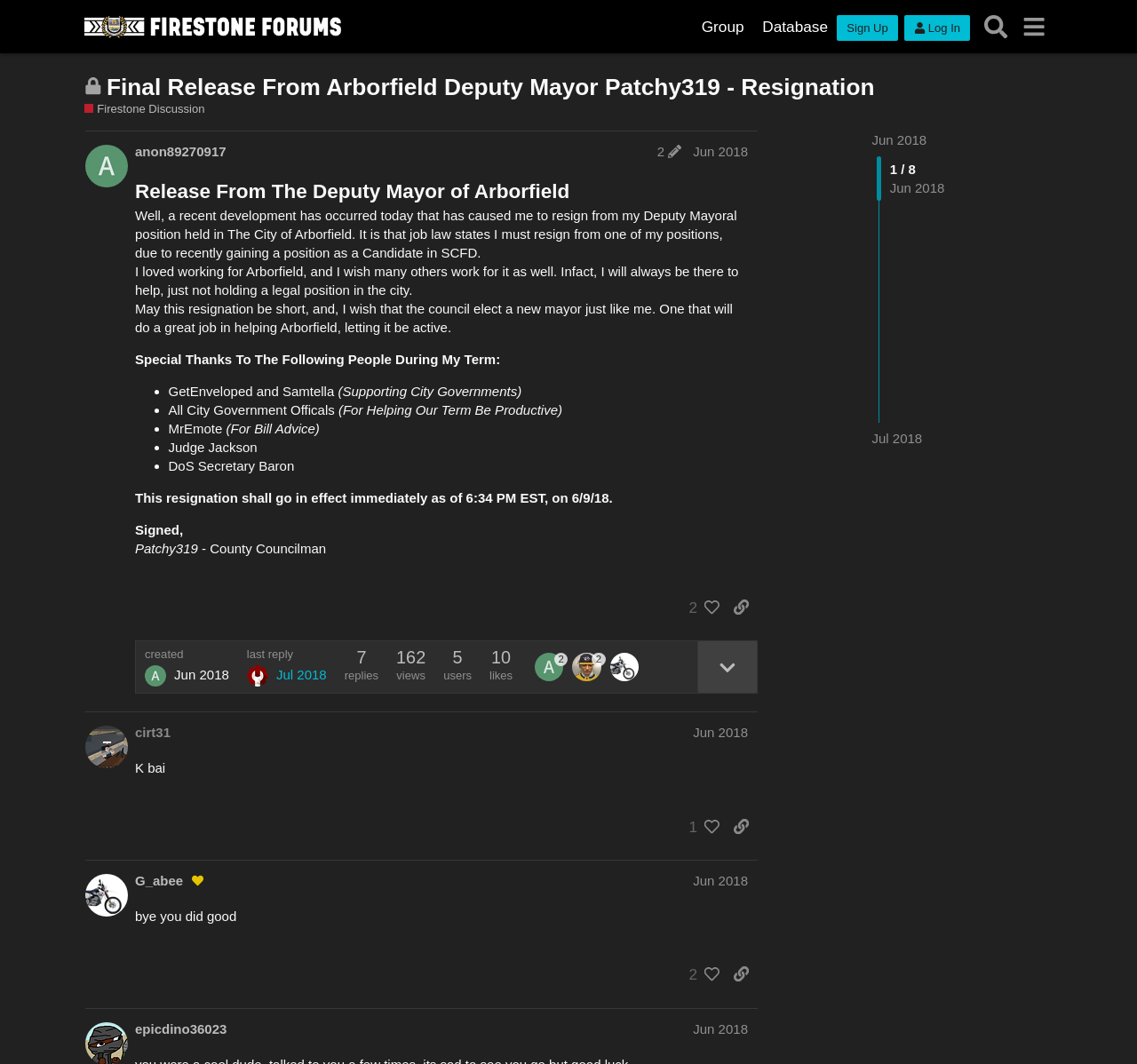Determine the bounding box coordinates of the area to click in order to meet this instruction: "Go to Firestone Discussion".

[0.074, 0.095, 0.18, 0.11]